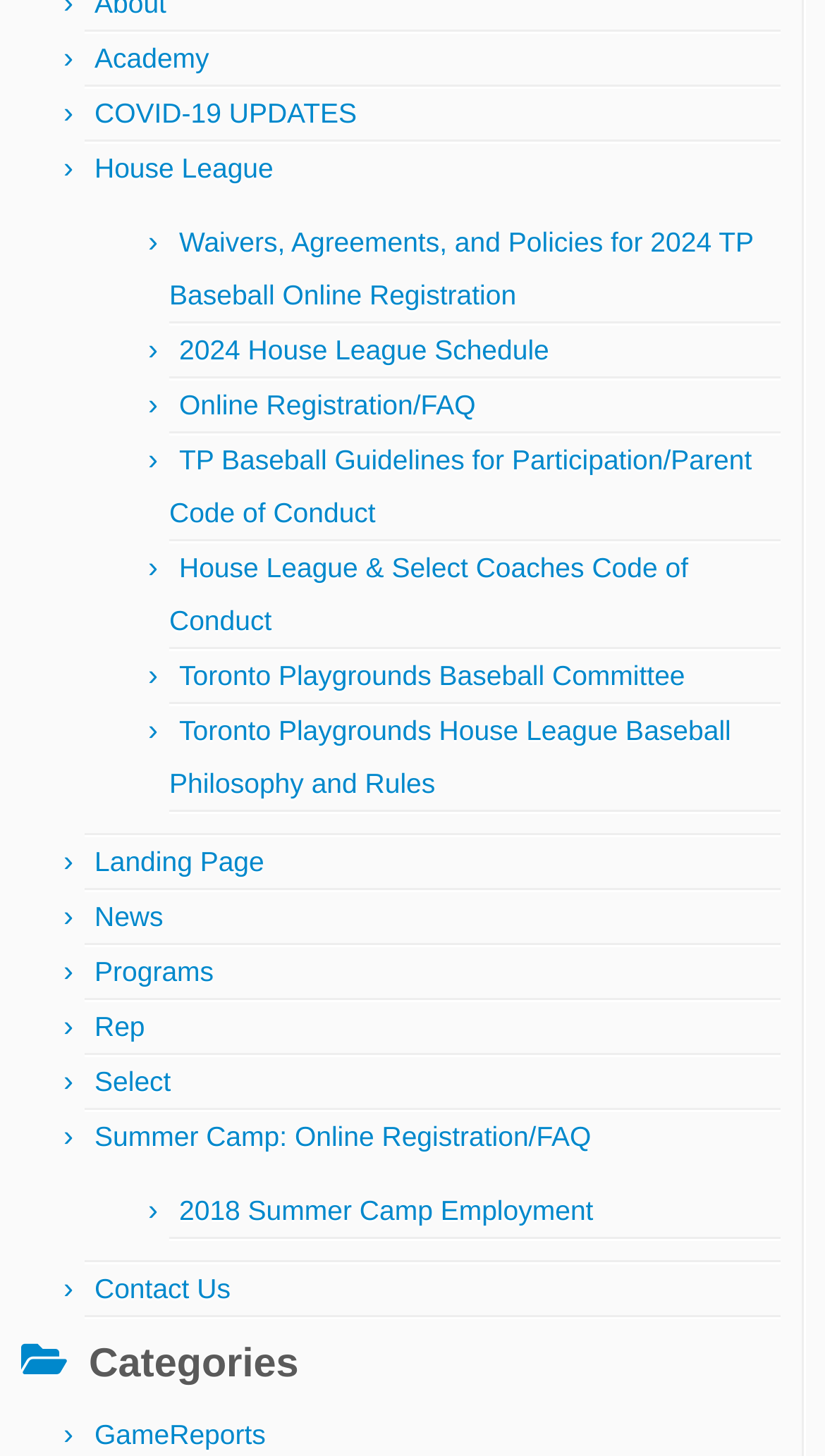How many links are related to registration?
Refer to the image and respond with a one-word or short-phrase answer.

3